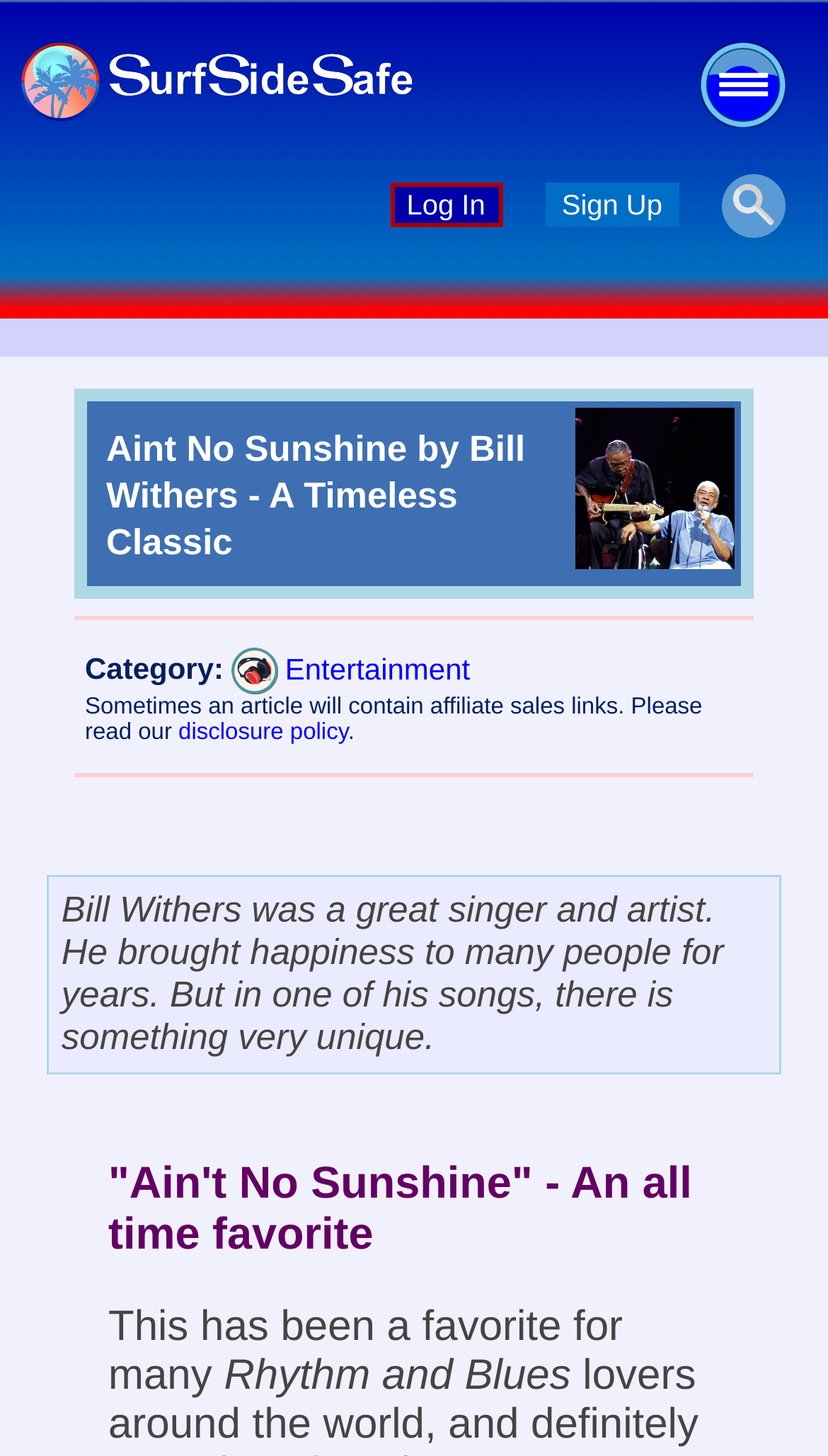Please locate the bounding box coordinates of the element's region that needs to be clicked to follow the instruction: "Search for something on SurfSideSafe Blog". The bounding box coordinates should be provided as four float numbers between 0 and 1, i.e., [left, top, right, bottom].

[0.872, 0.12, 0.949, 0.163]